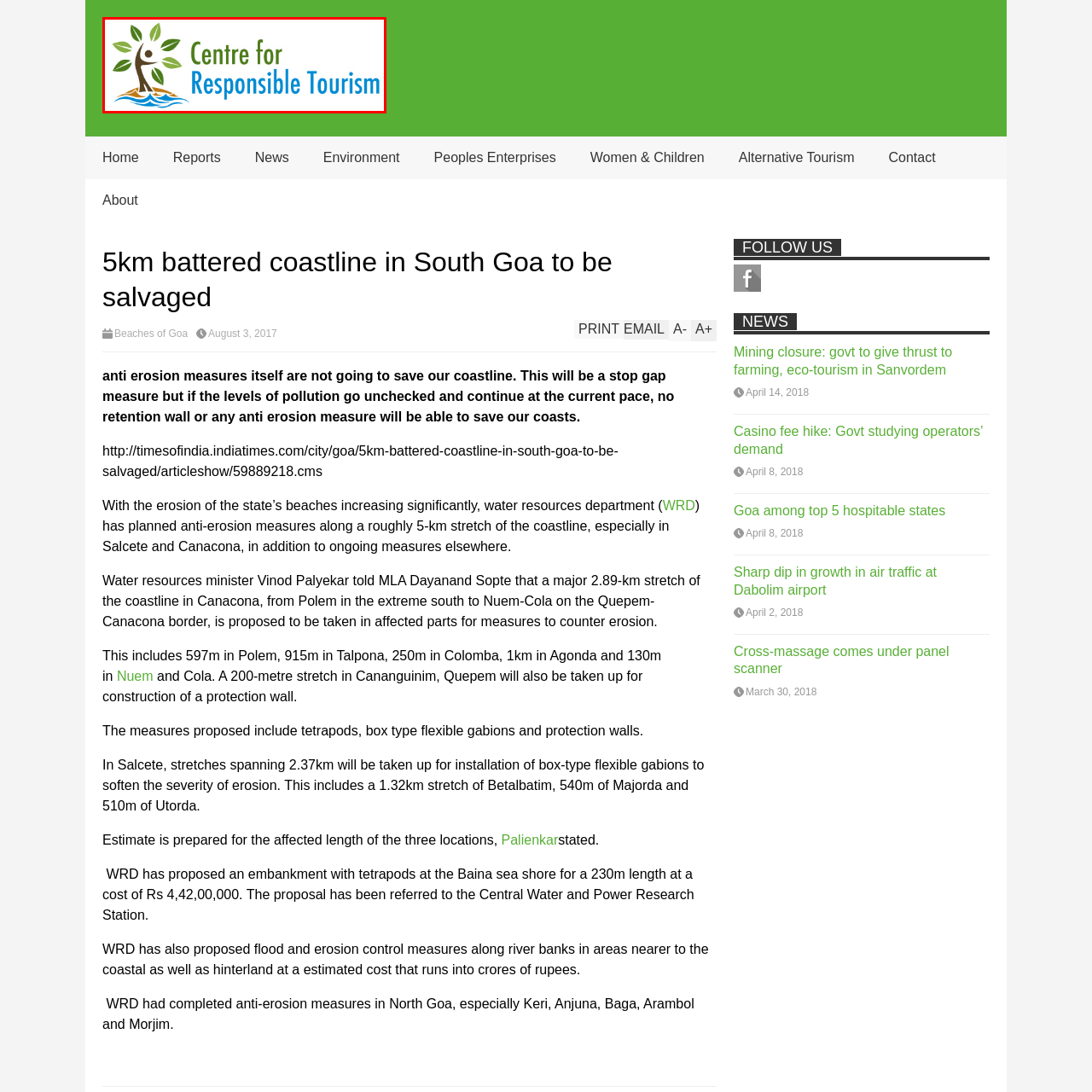Inspect the section within the red border, What is the primary color scheme of the logo? Provide a one-word or one-phrase answer.

Earthy green and vibrant blue